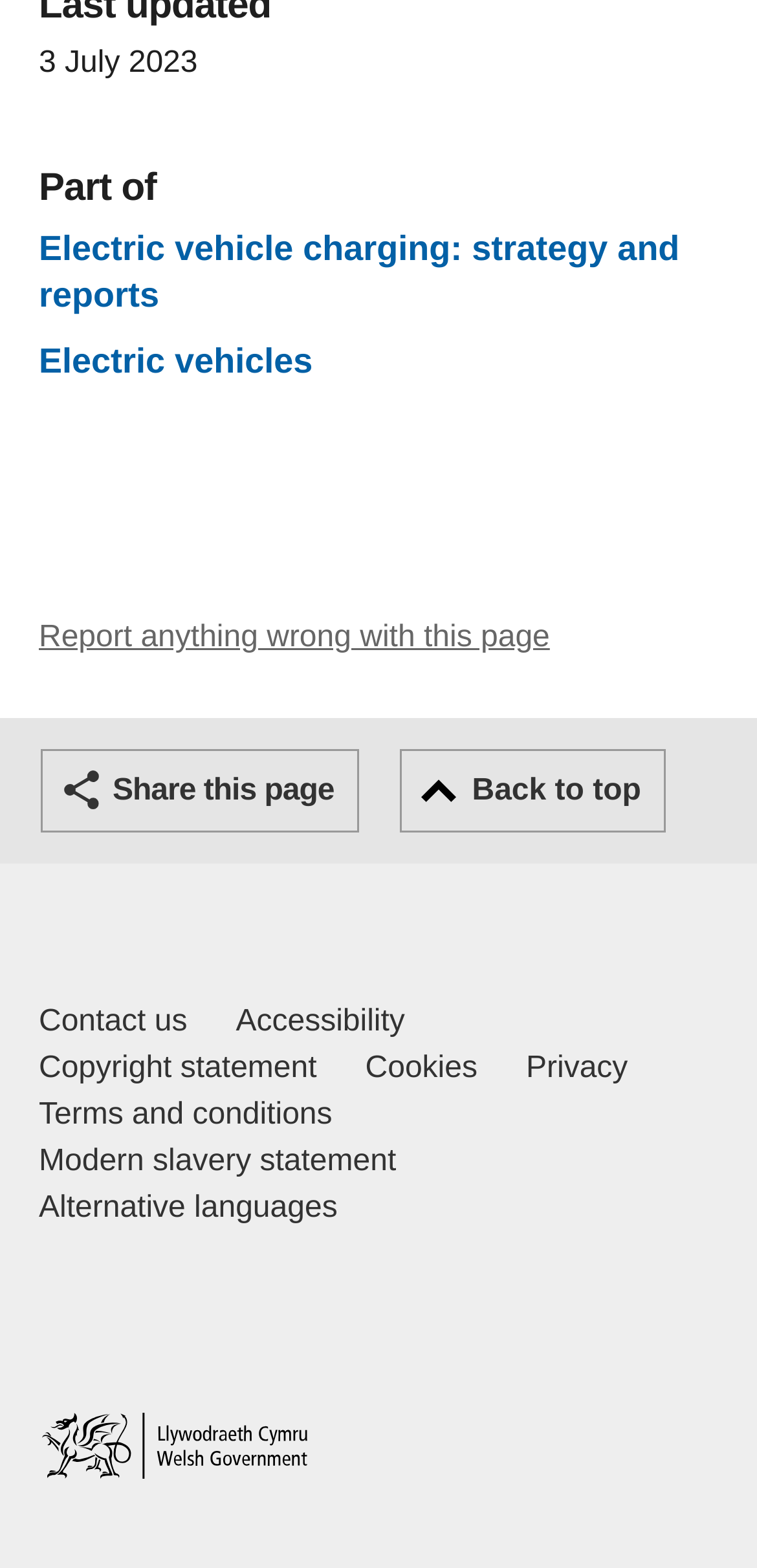What is the last link in the footer? Look at the image and give a one-word or short phrase answer.

Alternative languages